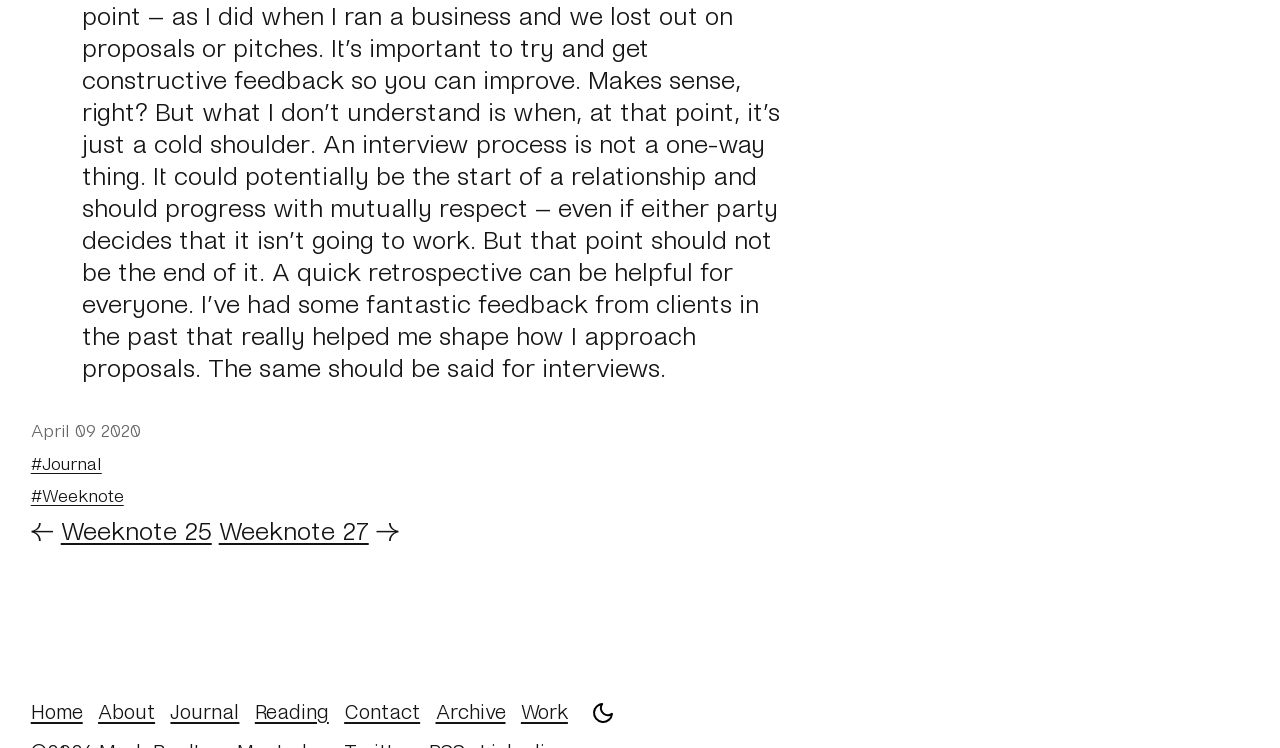Identify the bounding box coordinates of the area you need to click to perform the following instruction: "go to journal".

[0.024, 0.604, 0.079, 0.632]